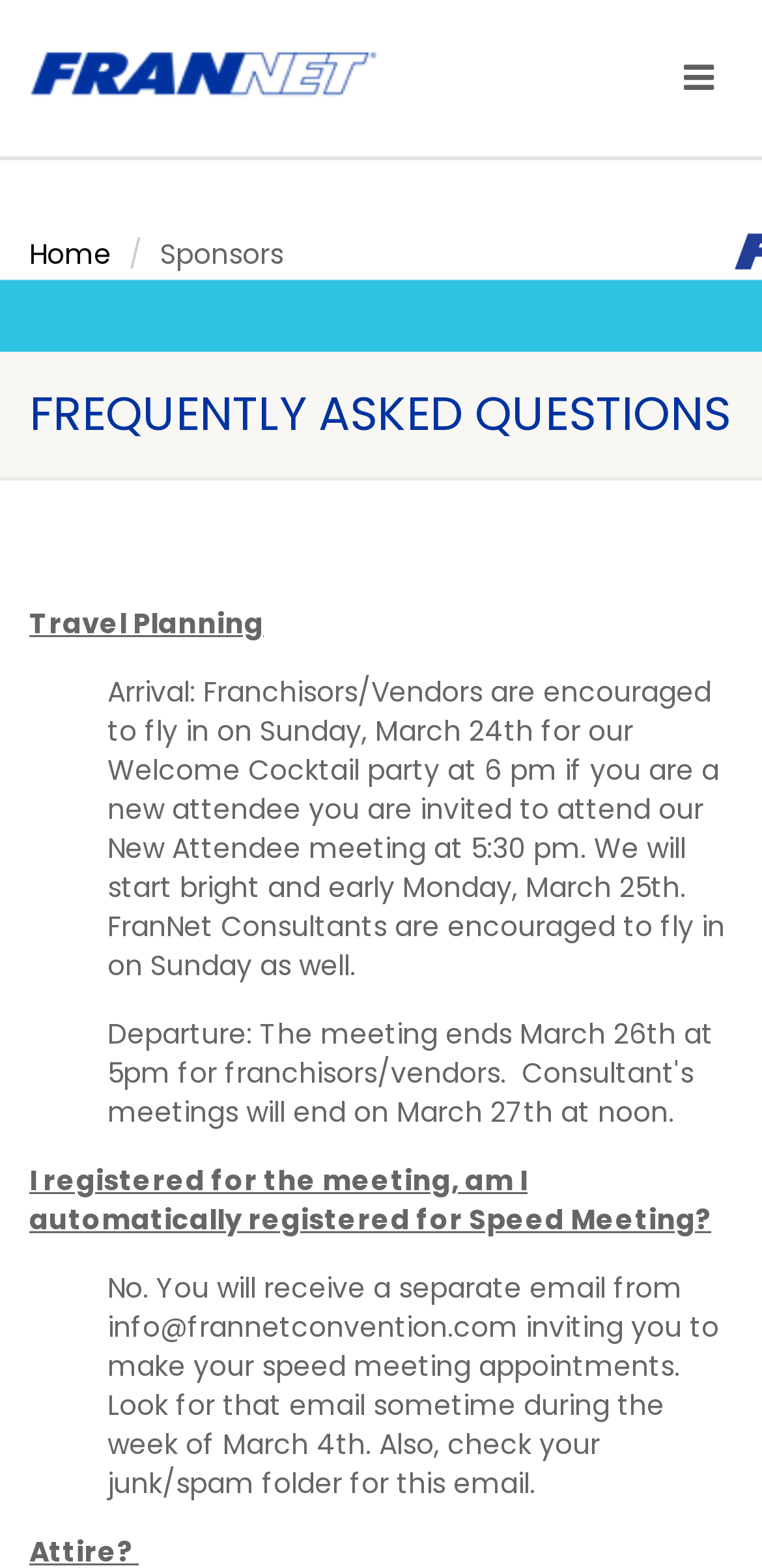What is the logo of the website?
Based on the screenshot, respond with a single word or phrase.

FranNet